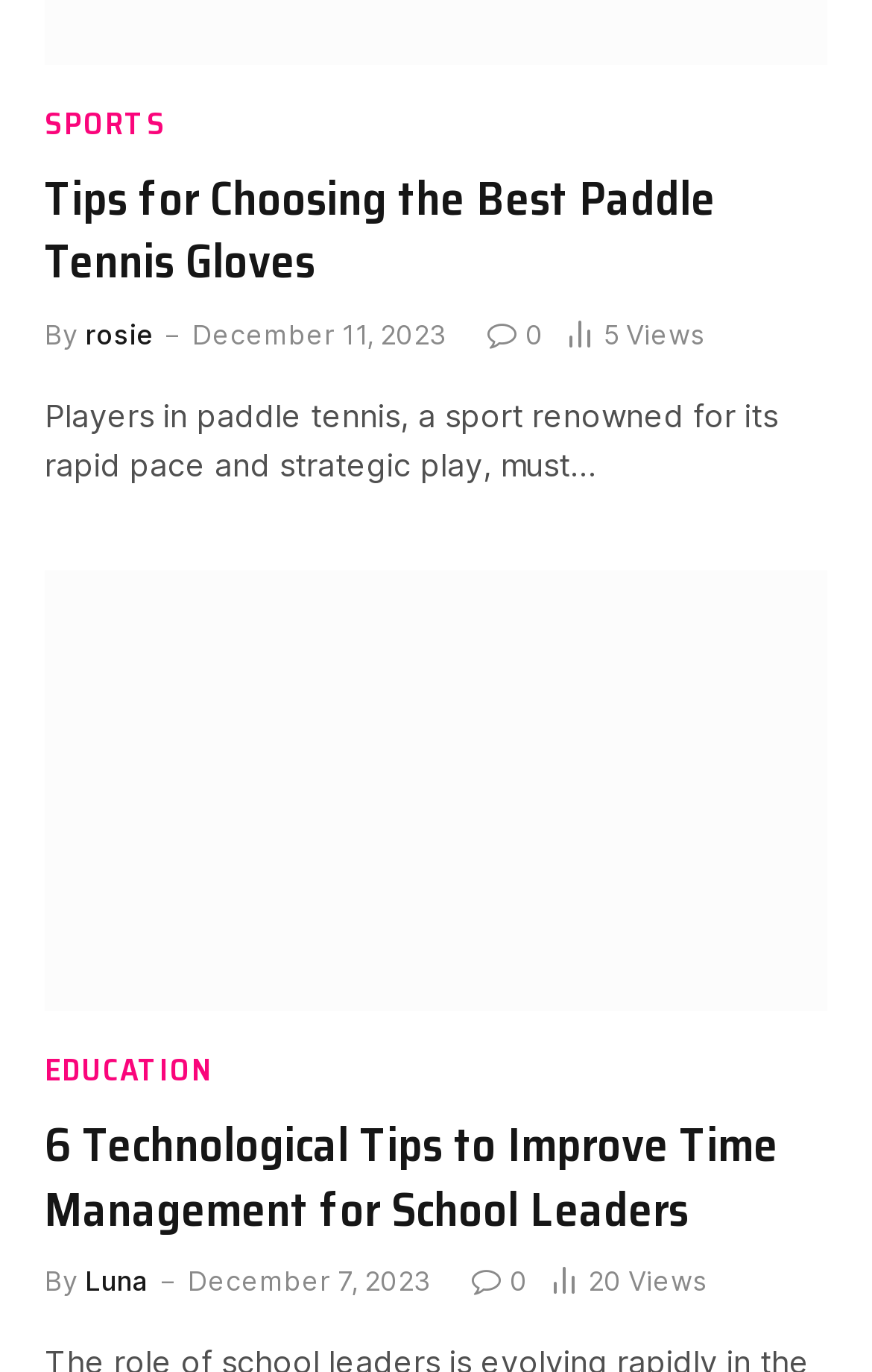What category does the second article belong to?
Based on the image, provide a one-word or brief-phrase response.

EDUCATION